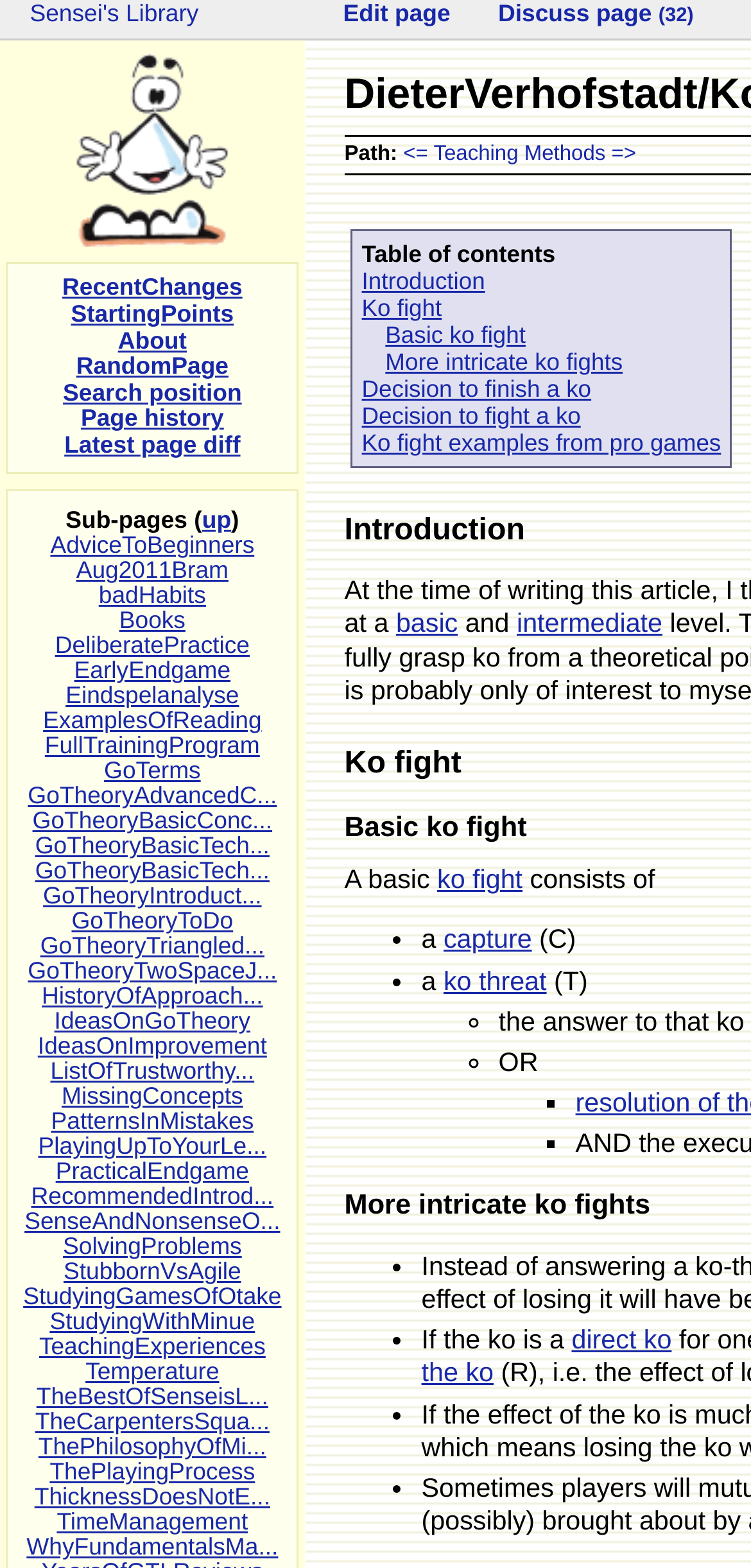Find the bounding box coordinates for the area that should be clicked to accomplish the instruction: "View the 'Page history'".

[0.108, 0.258, 0.298, 0.276]